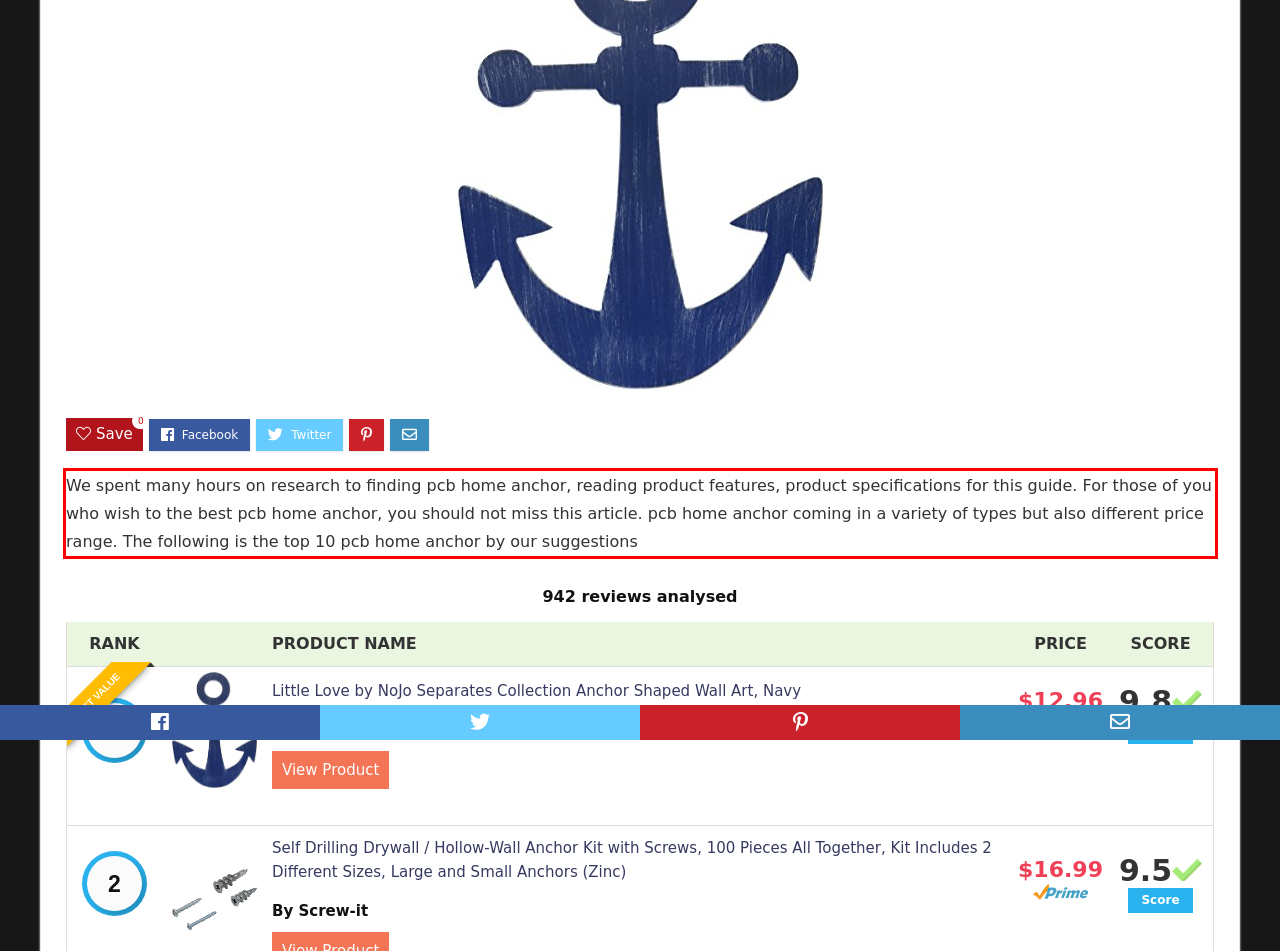By examining the provided screenshot of a webpage, recognize the text within the red bounding box and generate its text content.

We spent many hours on research to finding pcb home anchor, reading product features, product specifications for this guide. For those of you who wish to the best pcb home anchor, you should not miss this article. pcb home anchor coming in a variety of types but also different price range. The following is the top 10 pcb home anchor by our suggestions